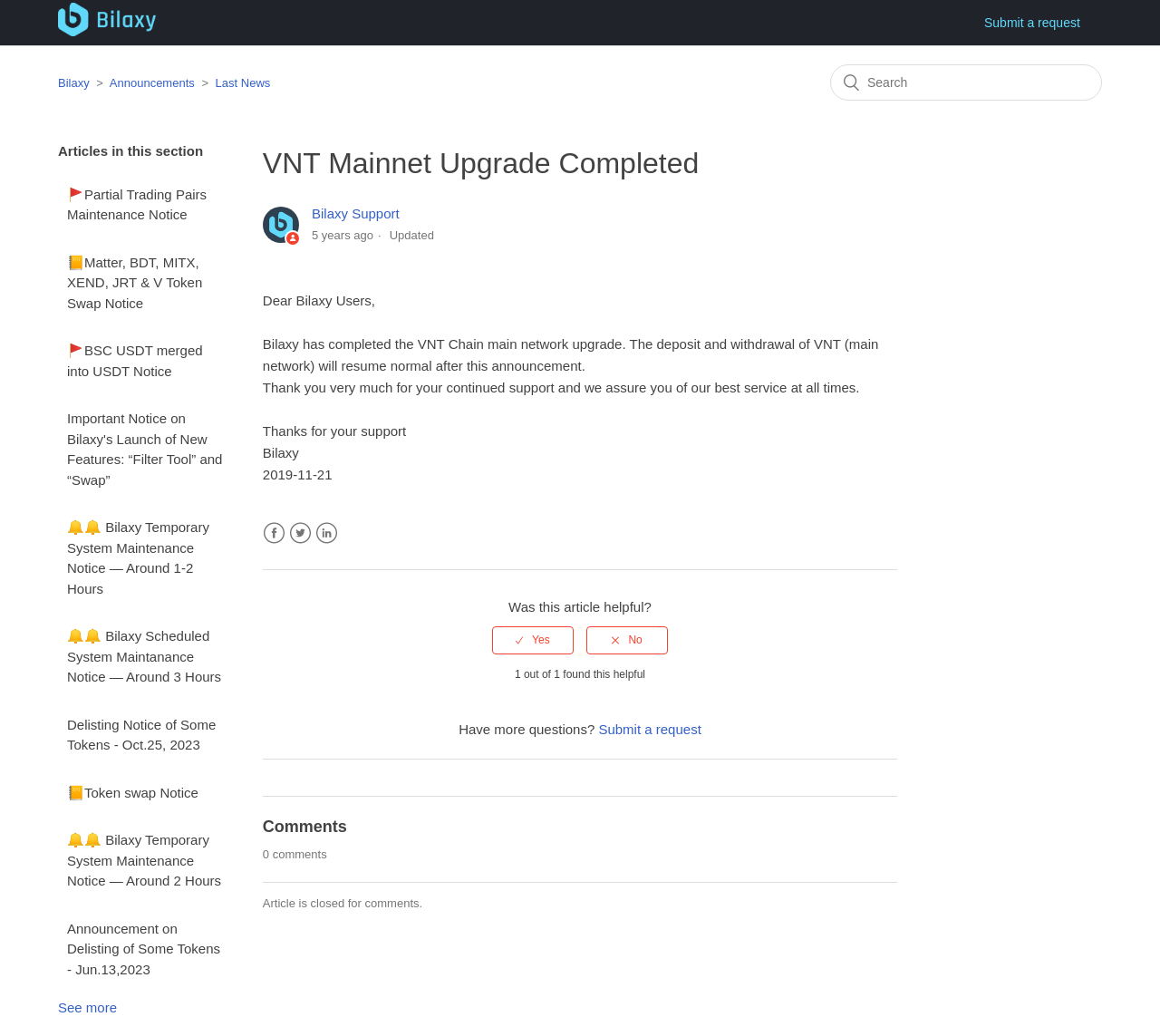Please determine the bounding box of the UI element that matches this description: Submit a request. The coordinates should be given as (top-left x, top-left y, bottom-right x, bottom-right y), with all values between 0 and 1.

[0.516, 0.696, 0.605, 0.711]